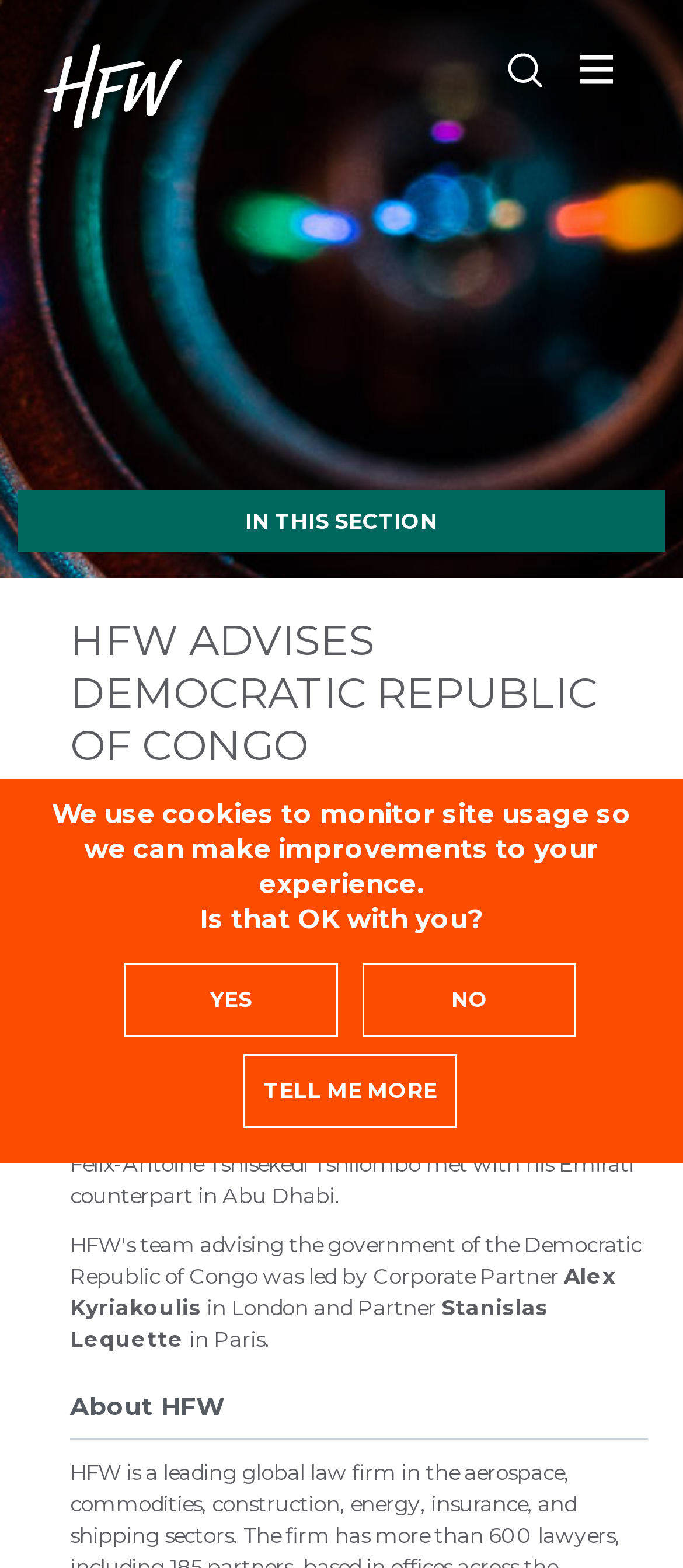How many people are mentioned as partners?
Kindly give a detailed and elaborate answer to the question.

Two people are mentioned as partners: Alex Kyriakoulis in London and Stanislas Lequette in Paris.